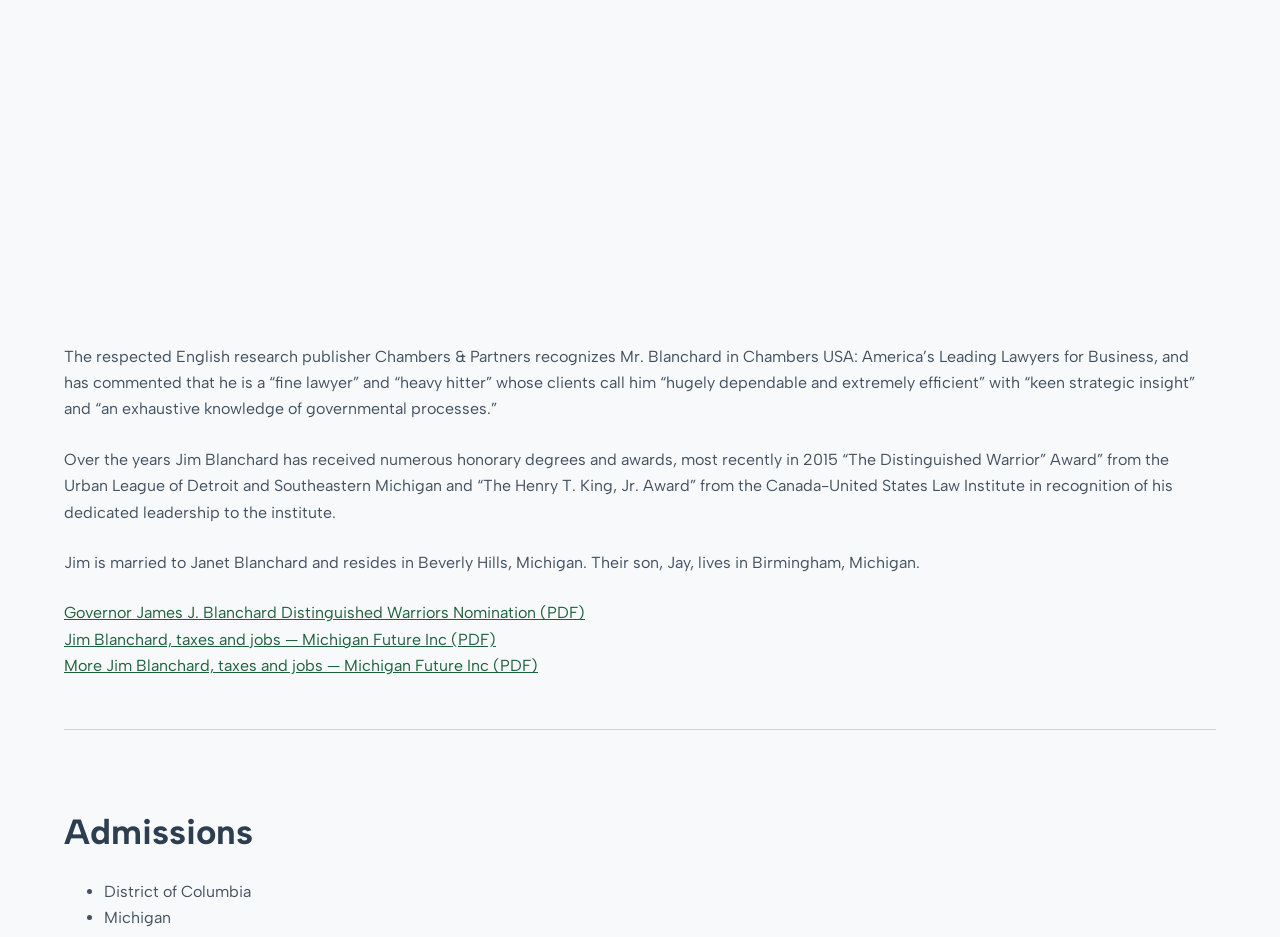What is Jim Blanchard's occupation?
Look at the image and respond with a single word or a short phrase.

Lawyer